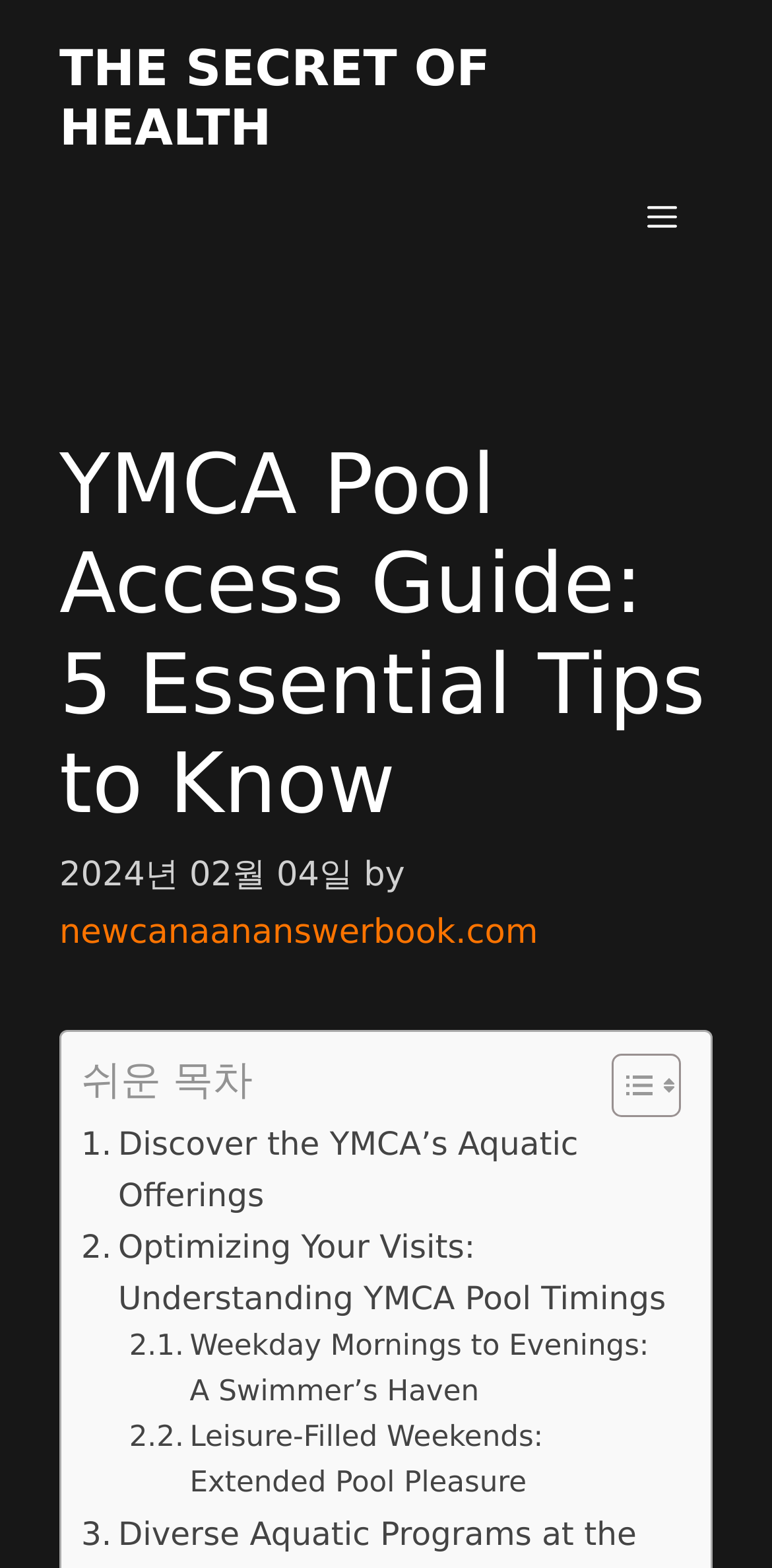Please locate the UI element described by "newcanaananswerbook.com" and provide its bounding box coordinates.

[0.077, 0.582, 0.697, 0.607]